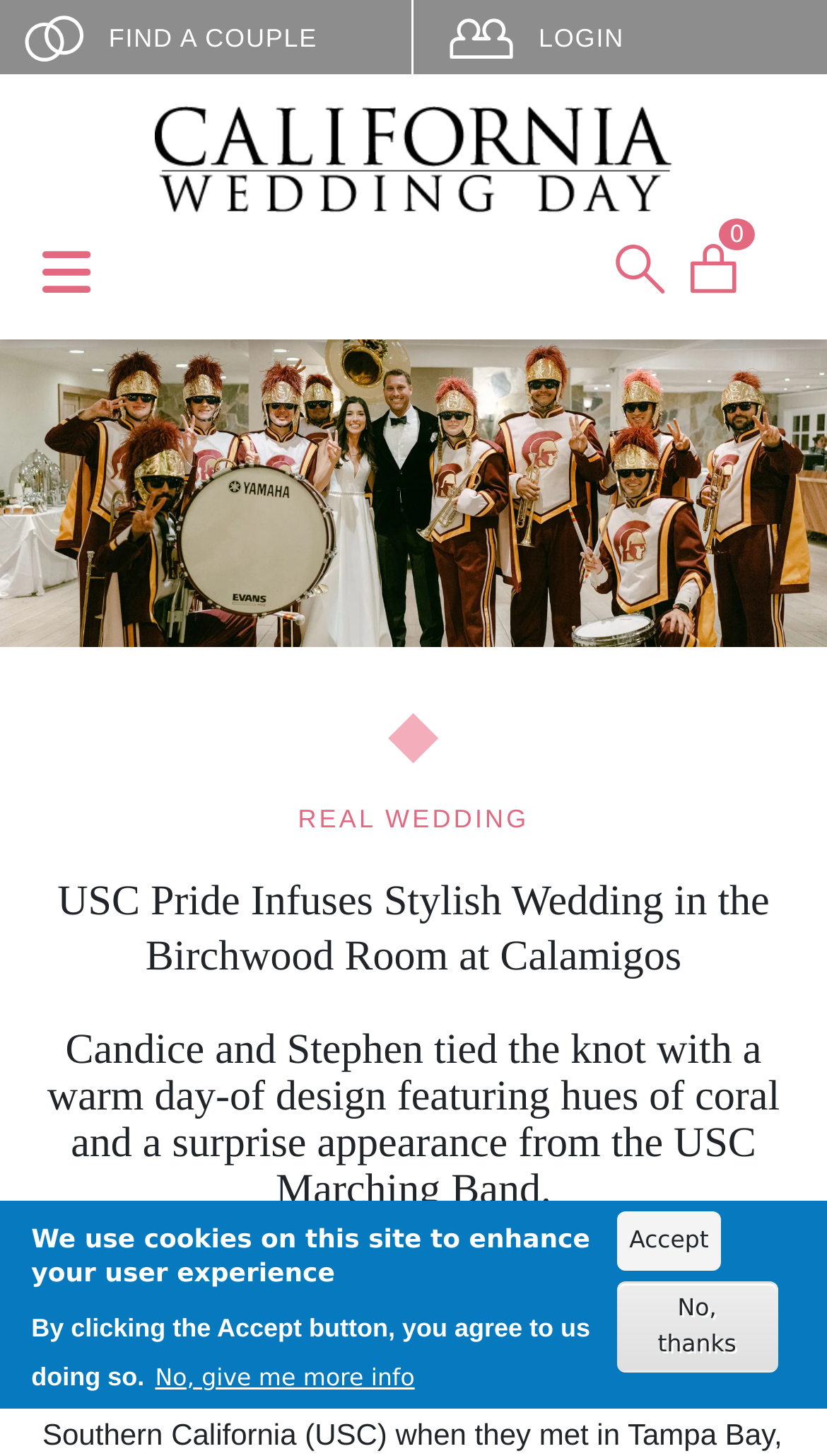Can you pinpoint the bounding box coordinates for the clickable element required for this instruction: "Click the REAL WEDDING link"? The coordinates should be four float numbers between 0 and 1, i.e., [left, top, right, bottom].

[0.36, 0.555, 0.64, 0.571]